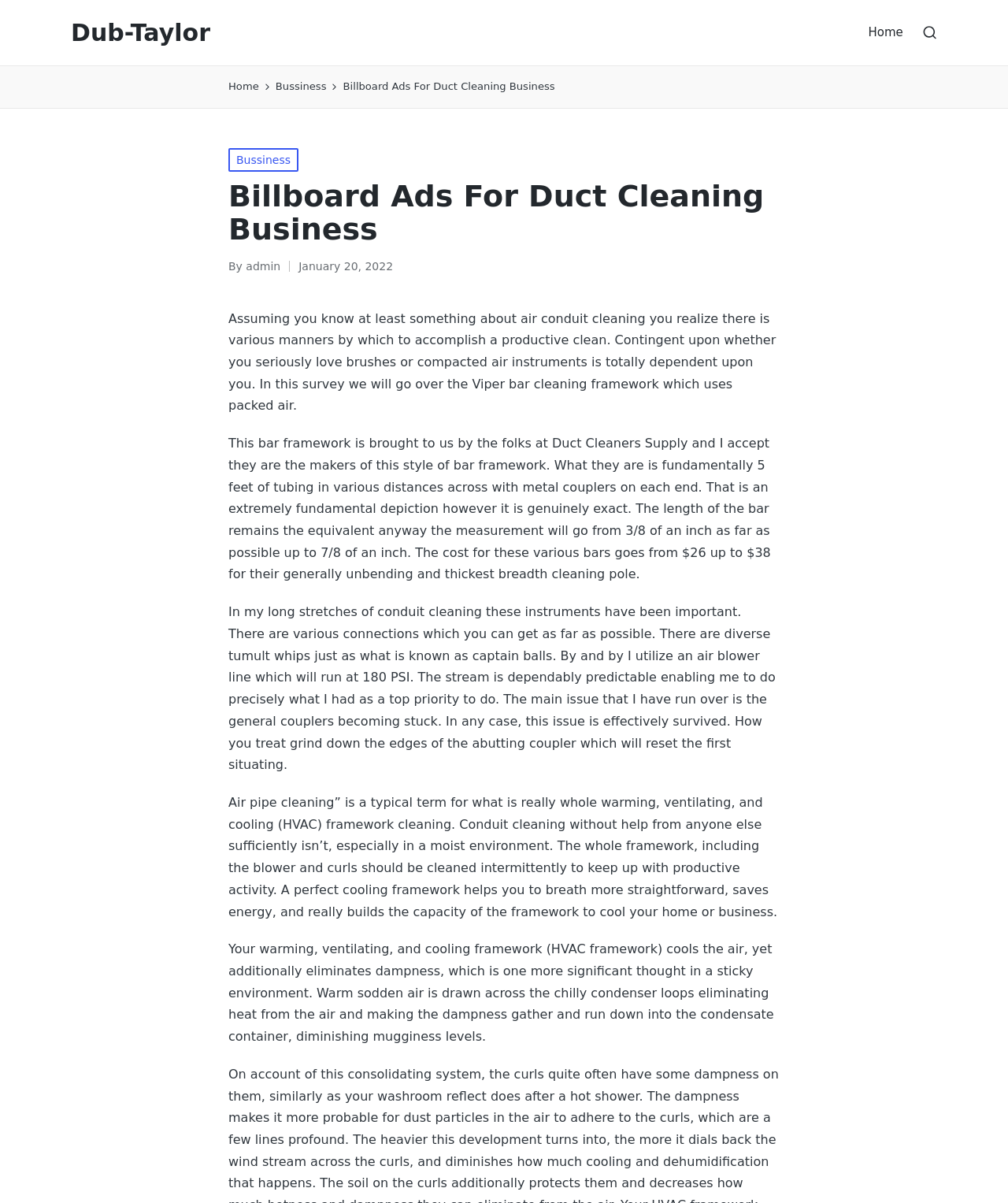Could you locate the bounding box coordinates for the section that should be clicked to accomplish this task: "view admin profile".

[0.244, 0.216, 0.278, 0.227]